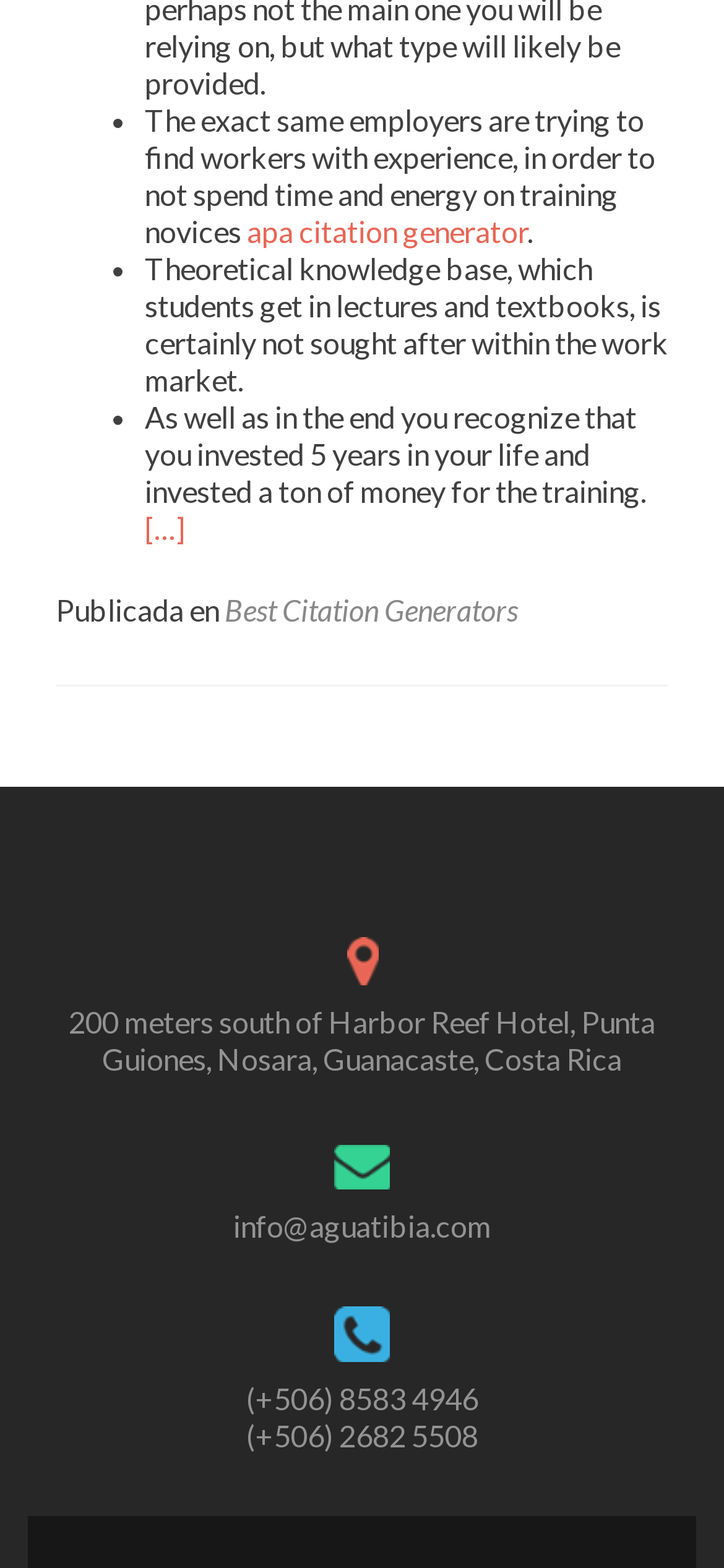What is the topic of the first list item?
Using the image, answer in one word or phrase.

Employers seeking workers with experience